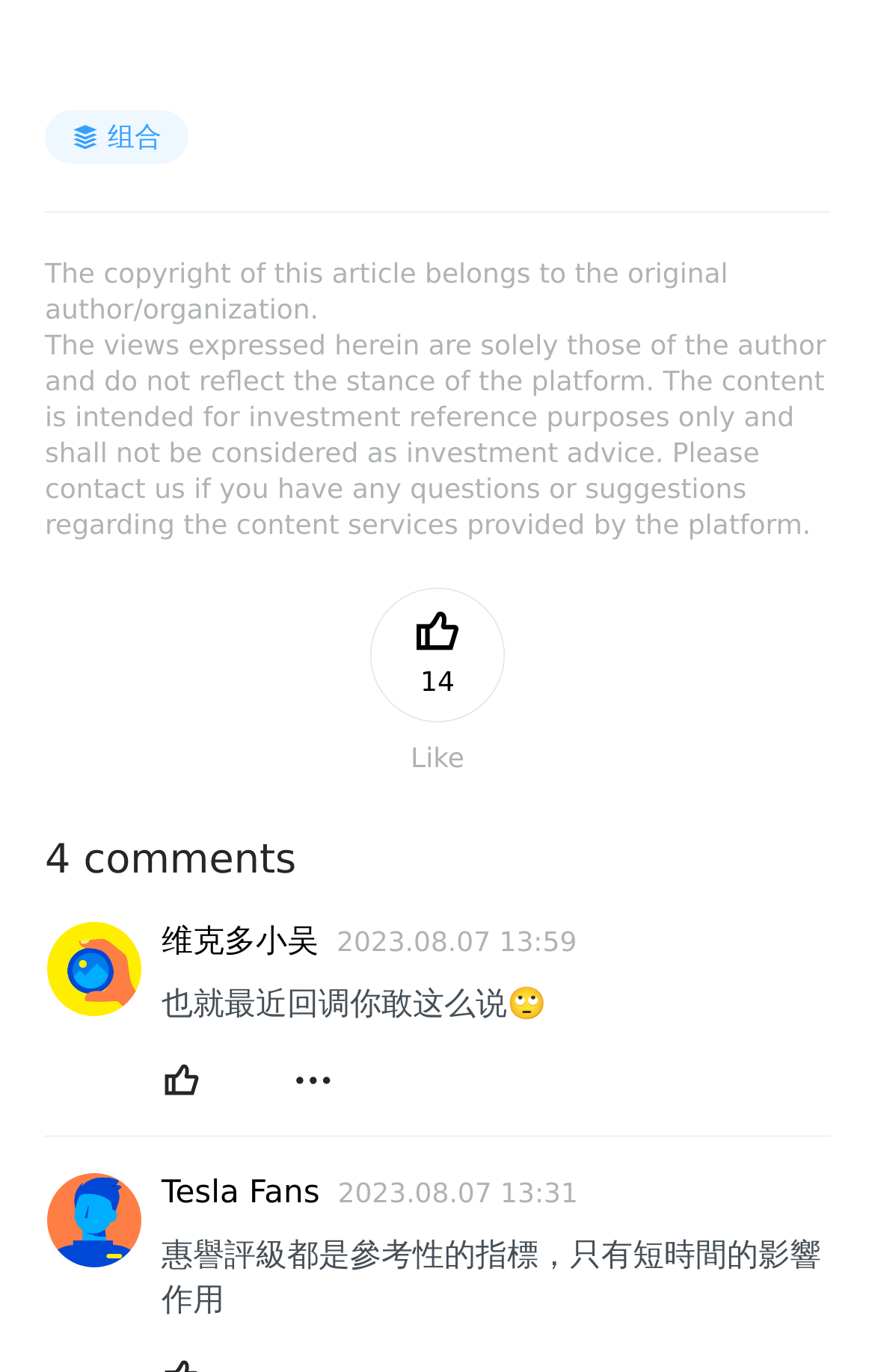Identify the bounding box coordinates of the part that should be clicked to carry out this instruction: "Click the link '组合'".

[0.051, 0.09, 0.215, 0.116]